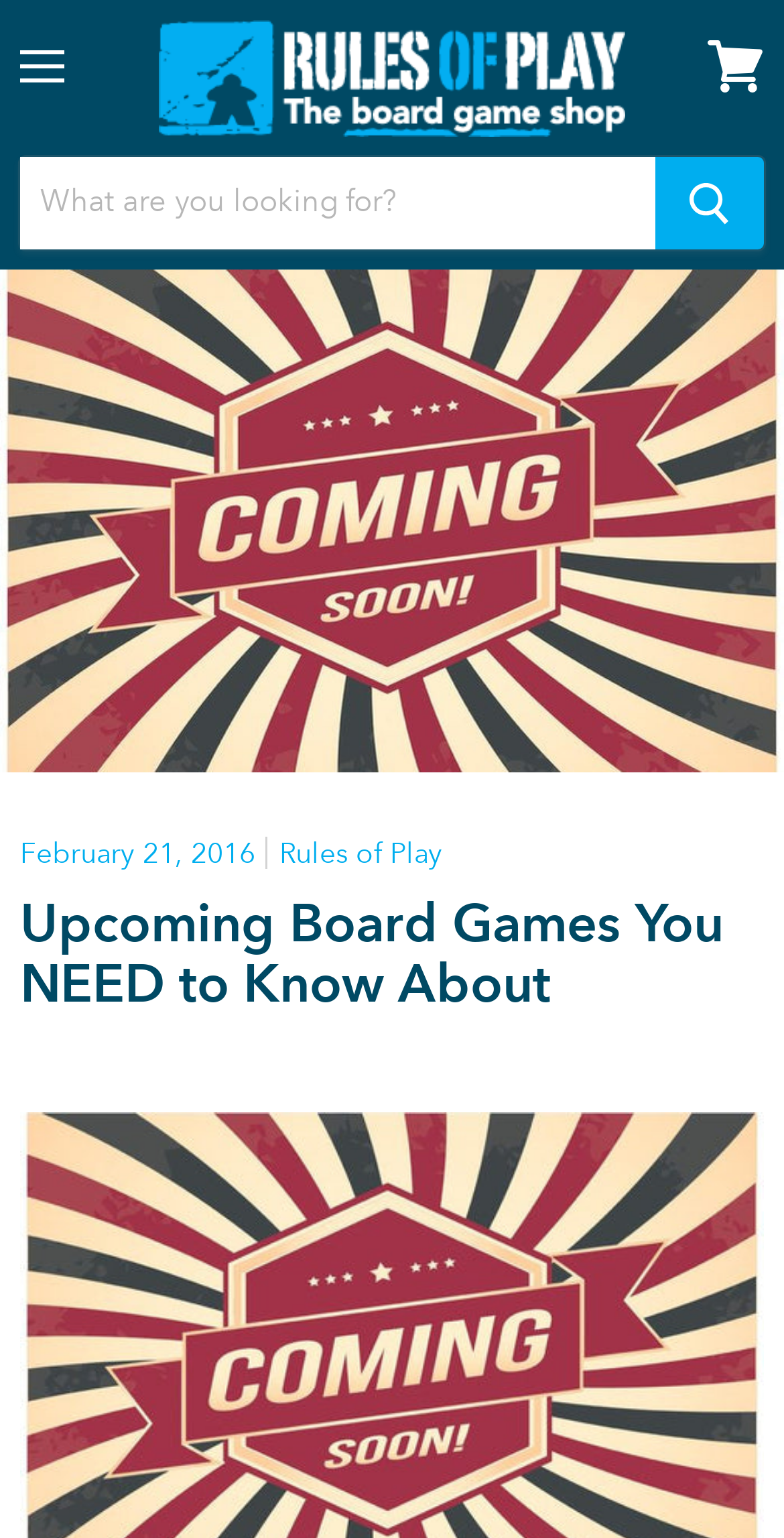Refer to the image and provide an in-depth answer to the question: 
What is the purpose of the search bar?

I inferred the purpose of the search bar by looking at the label 'Product' above the search bar and the textbox with a placeholder 'Search'. This suggests that the search bar is used to search for products.